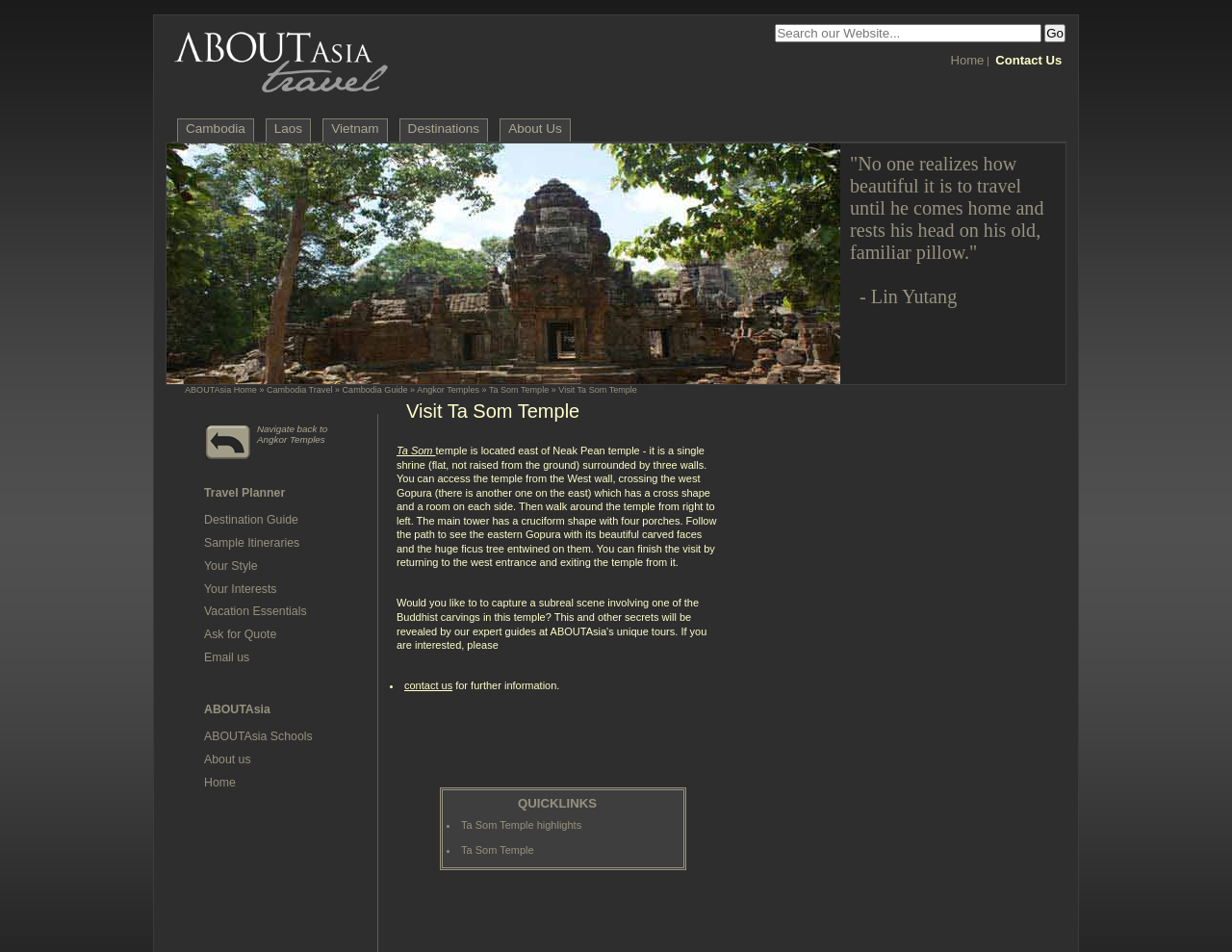What is the name of the organization providing information about the temple?
Please provide a single word or phrase in response based on the screenshot.

ABOUTAsia